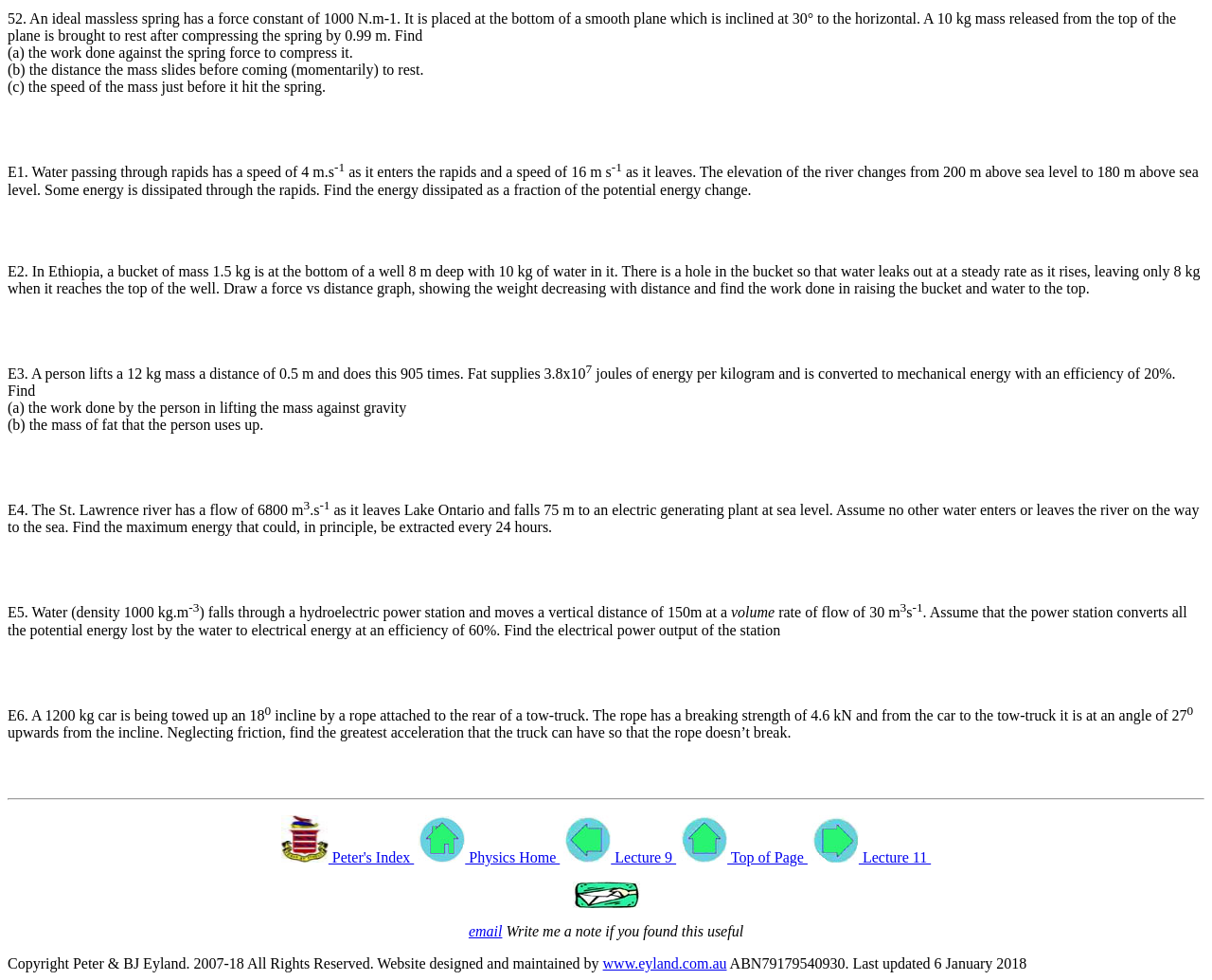What is the topic of the webpage?
Could you answer the question in a detailed manner, providing as much information as possible?

The webpage appears to be a collection of physics problems and exercises, with various topics such as energy, motion, and forces. The presence of mathematical equations and diagrams also suggests that the webpage is focused on physics.